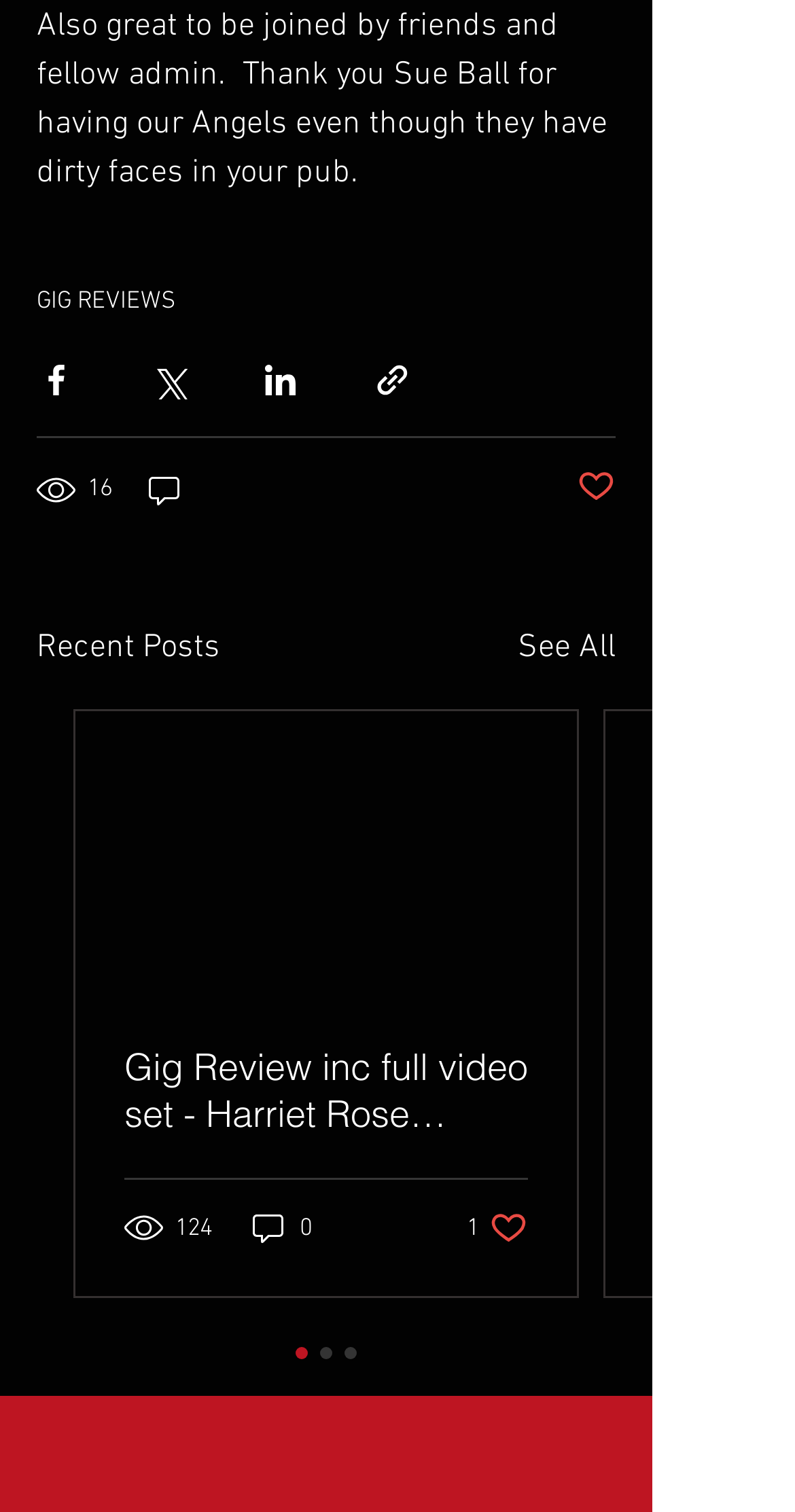Please identify the bounding box coordinates of the area that needs to be clicked to fulfill the following instruction: "Go to 'Facebook Clean'."

[0.174, 0.951, 0.264, 0.998]